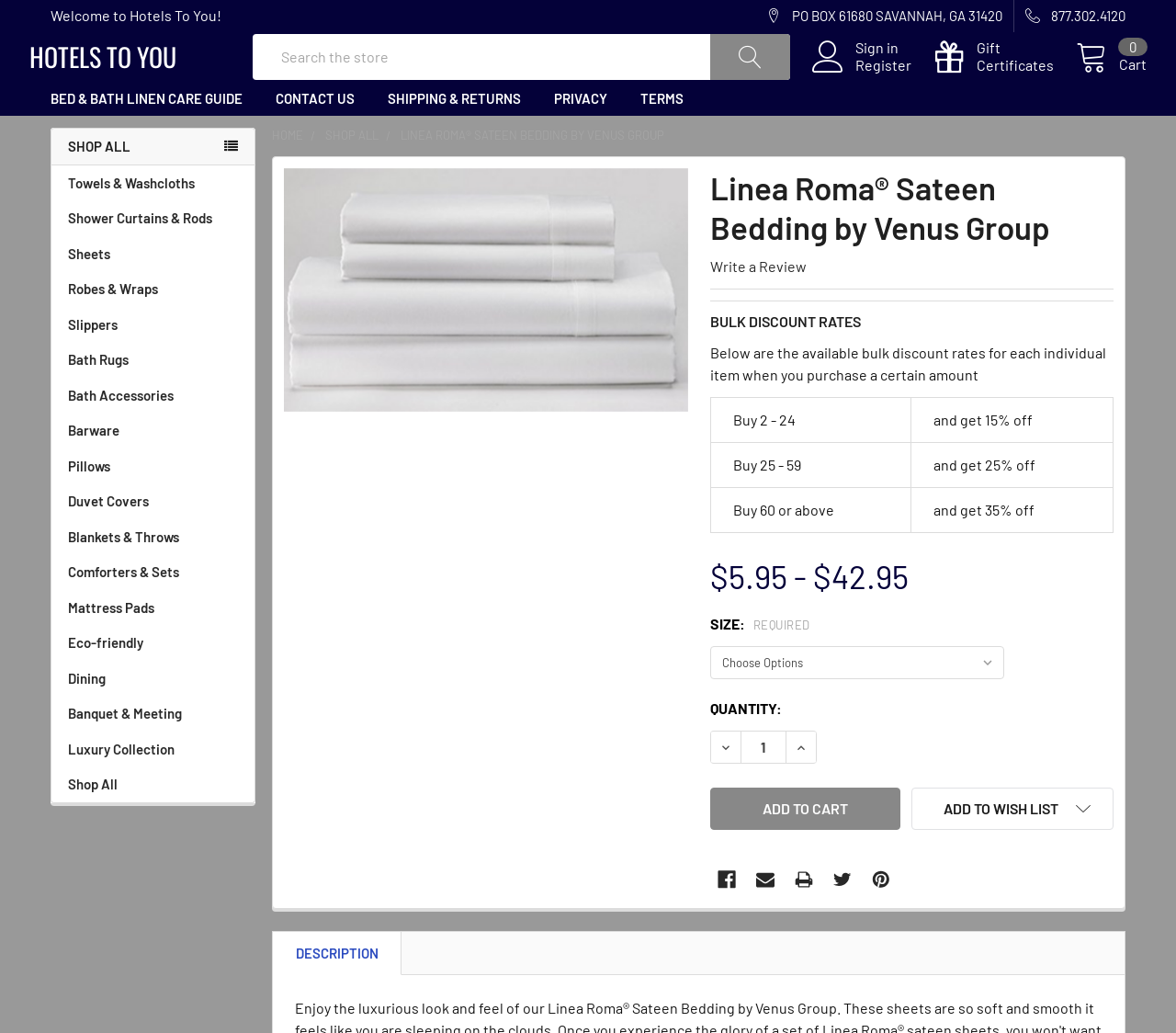Provide a brief response to the question using a single word or phrase: 
What is the name of the bedding collection?

Linea Roma Sateen Bedding